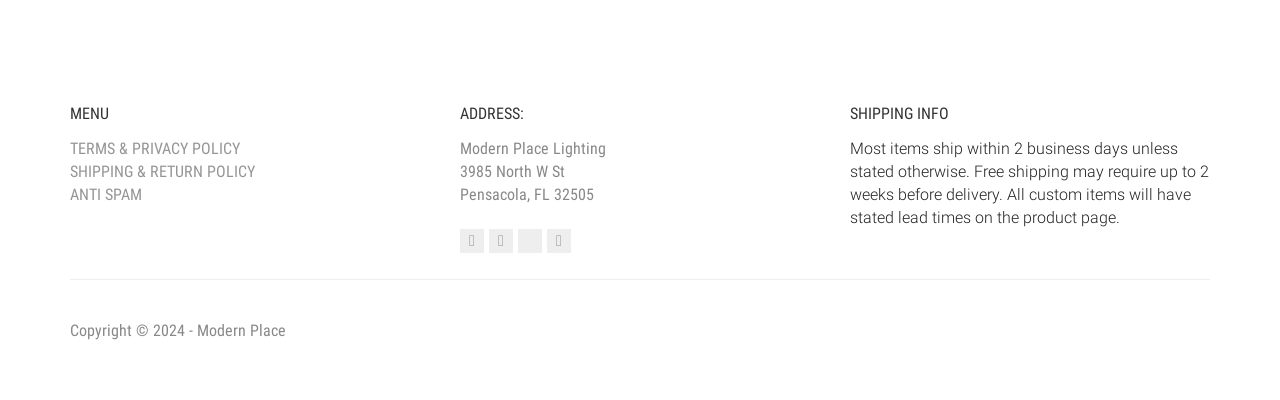Determine the bounding box coordinates for the UI element matching this description: "Anti Spam".

[0.055, 0.462, 0.111, 0.509]